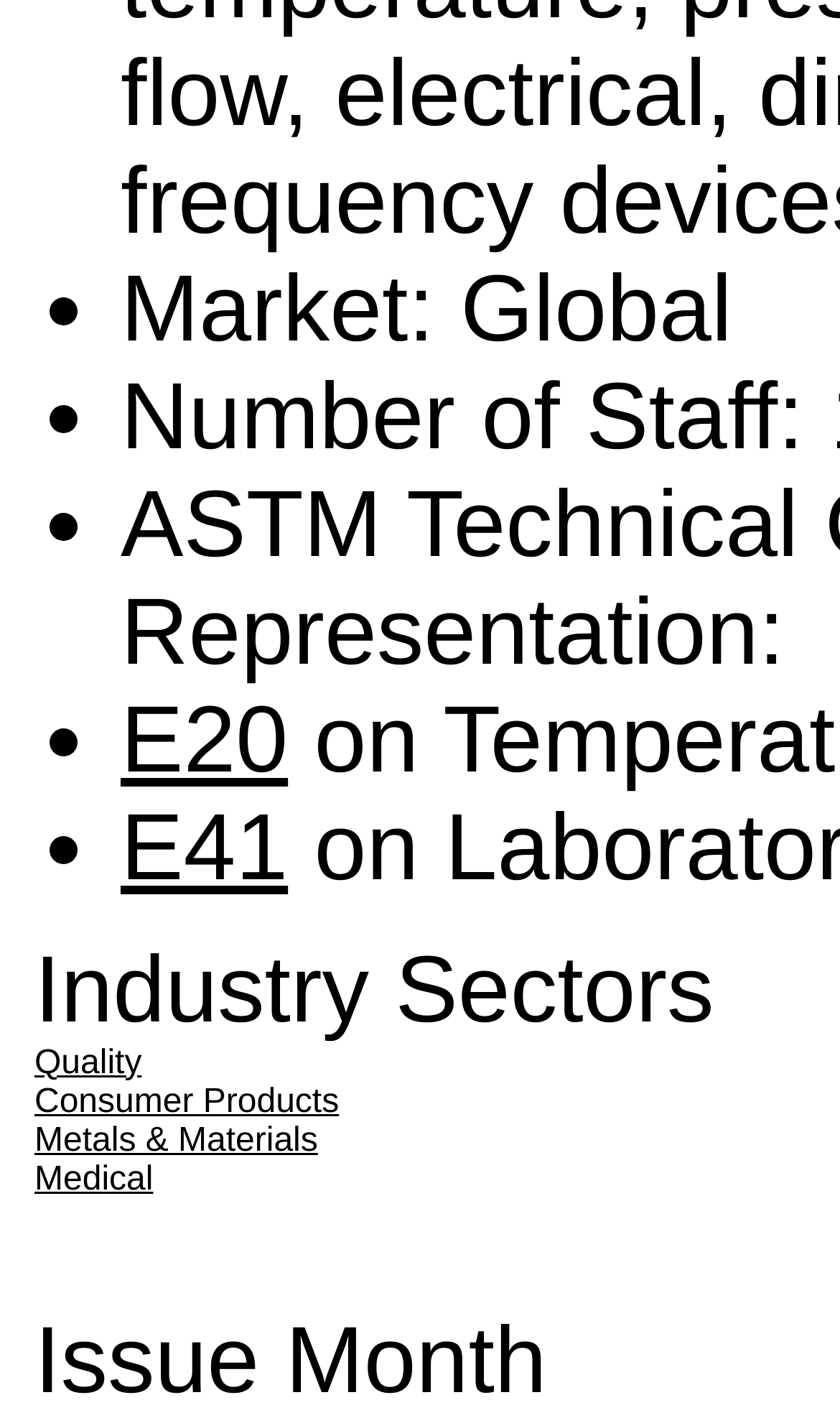Answer with a single word or phrase: 
What is the link next to the third list marker?

E41